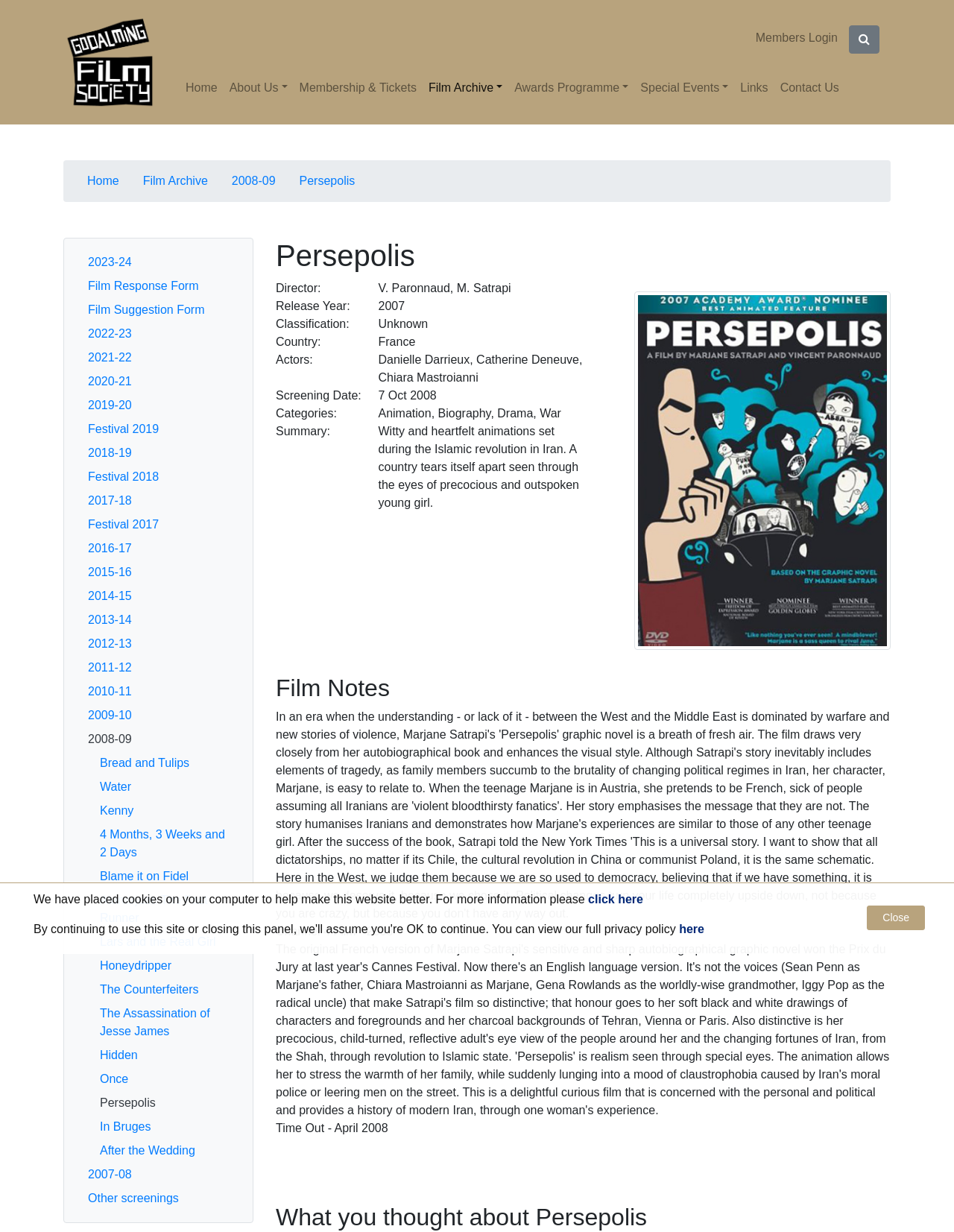Given the element description, predict the bounding box coordinates in the format (top-left x, top-left y, bottom-right x, bottom-right y), using floating point numbers between 0 and 1: Blame it on Fidel

[0.092, 0.702, 0.252, 0.721]